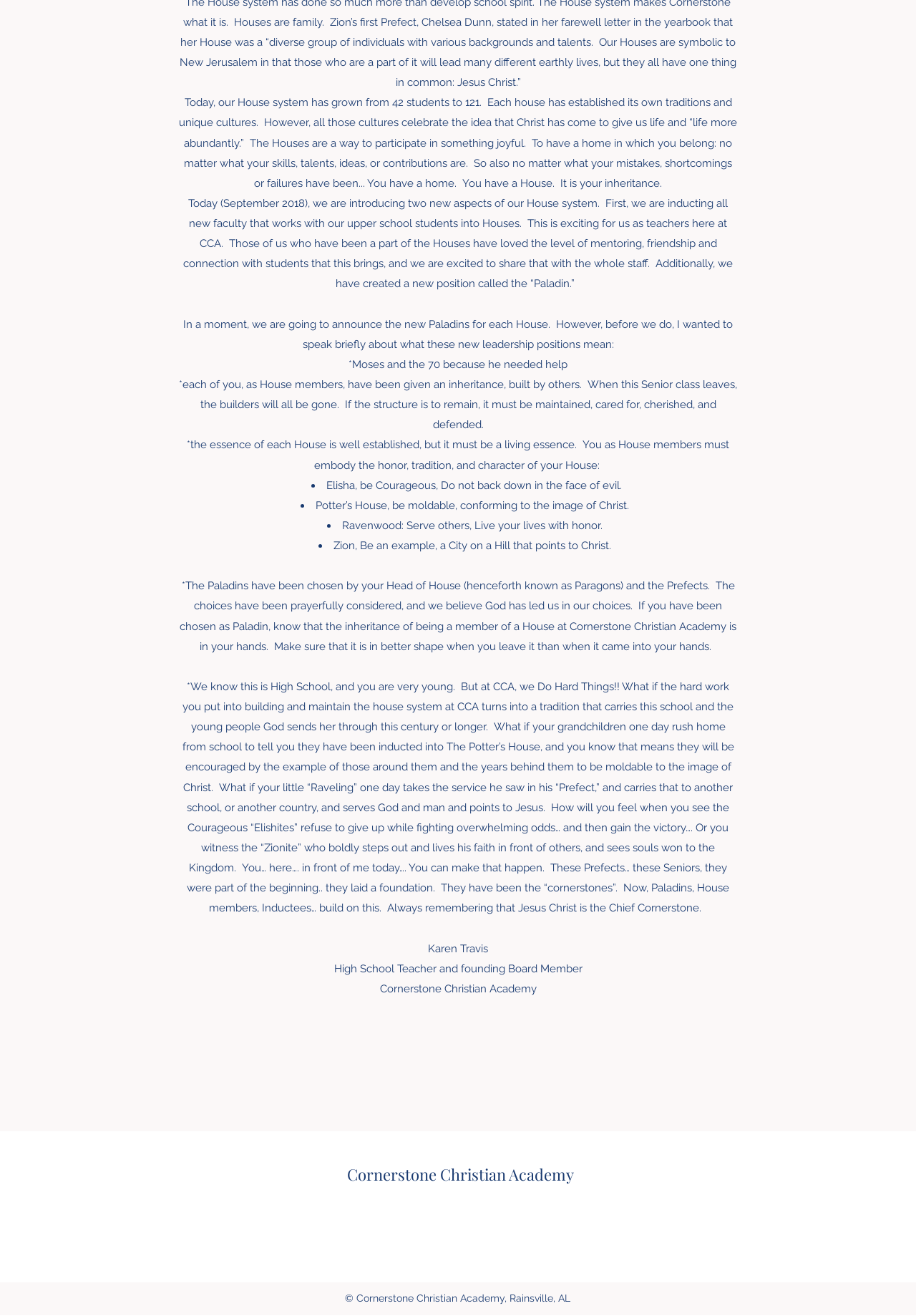What is the purpose of the House system?
Give a one-word or short-phrase answer derived from the screenshot.

To participate in something joyful